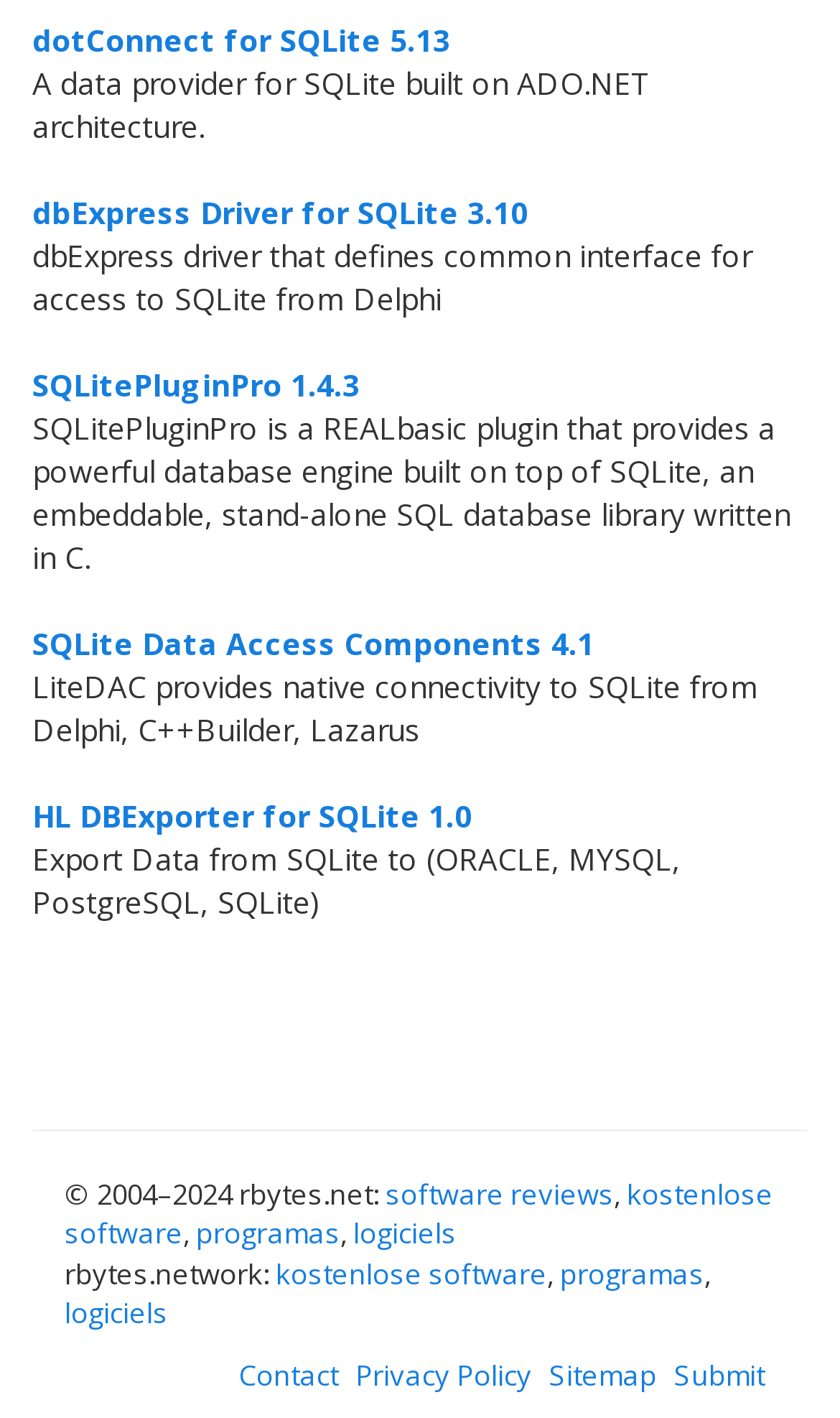Please reply to the following question using a single word or phrase: 
What is dotConnect for SQLite?

A data provider for SQLite